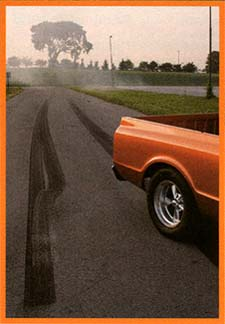Give a one-word or short-phrase answer to the following question: 
What is in the background of the image?

A row of trees